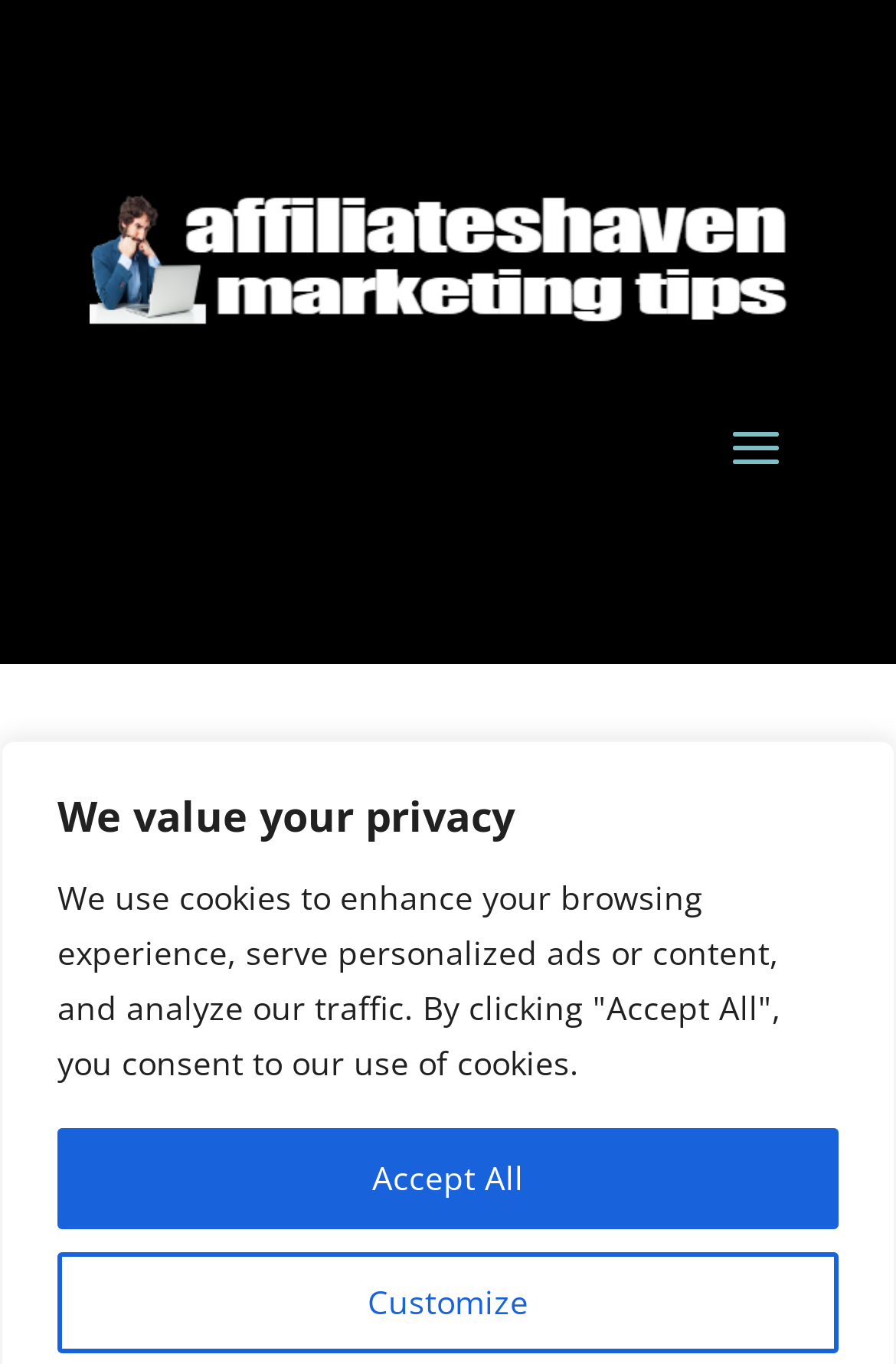Using the format (top-left x, top-left y, bottom-right x, bottom-right y), and given the element description, identify the bounding box coordinates within the screenshot: Blog

[0.538, 0.959, 0.613, 0.991]